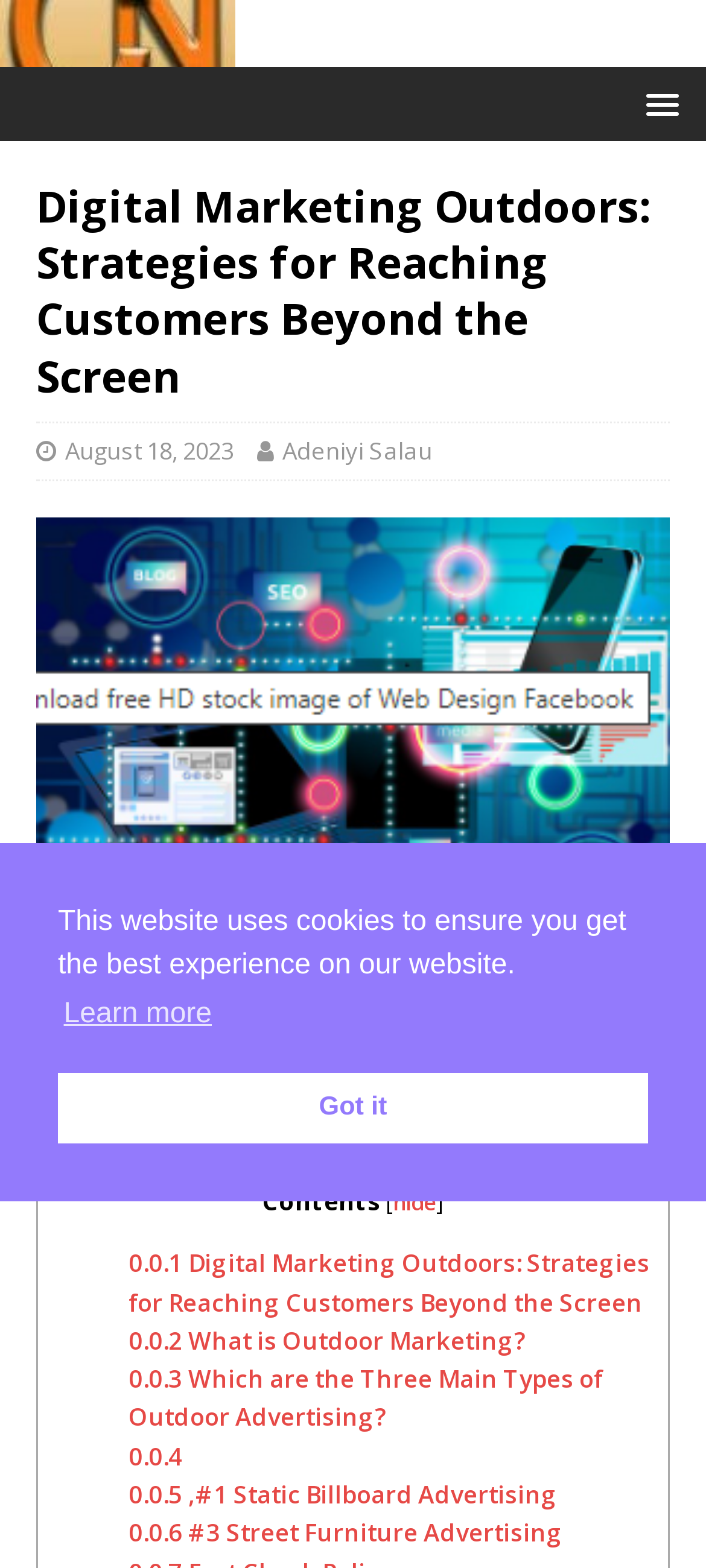Use a single word or phrase to answer the question:
What is the date of the article?

August 18, 2023